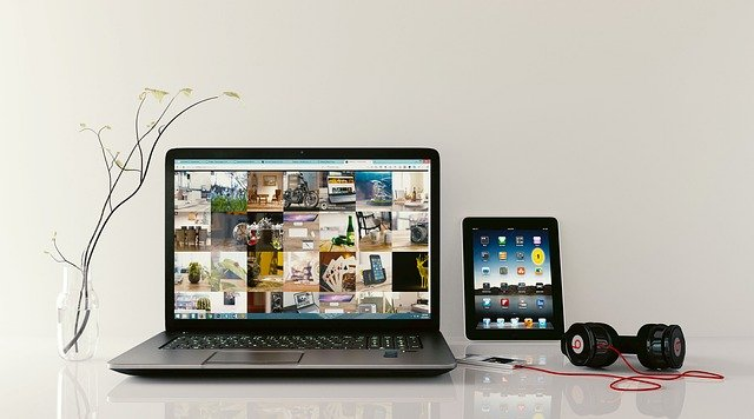Give a short answer using one word or phrase for the question:
What color are the accents on the headphones?

Red